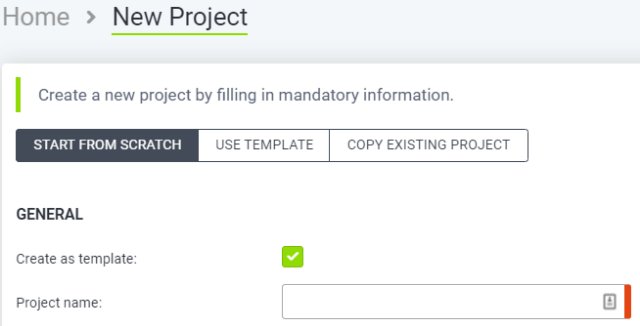Detail every visible element in the image extensively.

The image illustrates a user interface for creating a new project within a software application. The section prominently features a title header, "New Project," which guides users through the process of filling in mandatory information to set up their project. 

Three main action buttons are displayed prominently at the top: "START FROM SCRATCH," "USE TEMPLATE," and "COPY EXISTING PROJECT," providing users with different options for beginning their project. Below these buttons, there is an option labeled "Create as template," accompanied by a checkbox marked as selected, indicating that the user can save this project as a template for future use.

Additionally, there is a field labeled "Project name," where users can input the desired name for their new project. This interface is designed to facilitate easy navigation and enhance the user experience when initiating a new project. Overall, the layout is clean and user-friendly, with clear prompts to guide users through the project creation process.